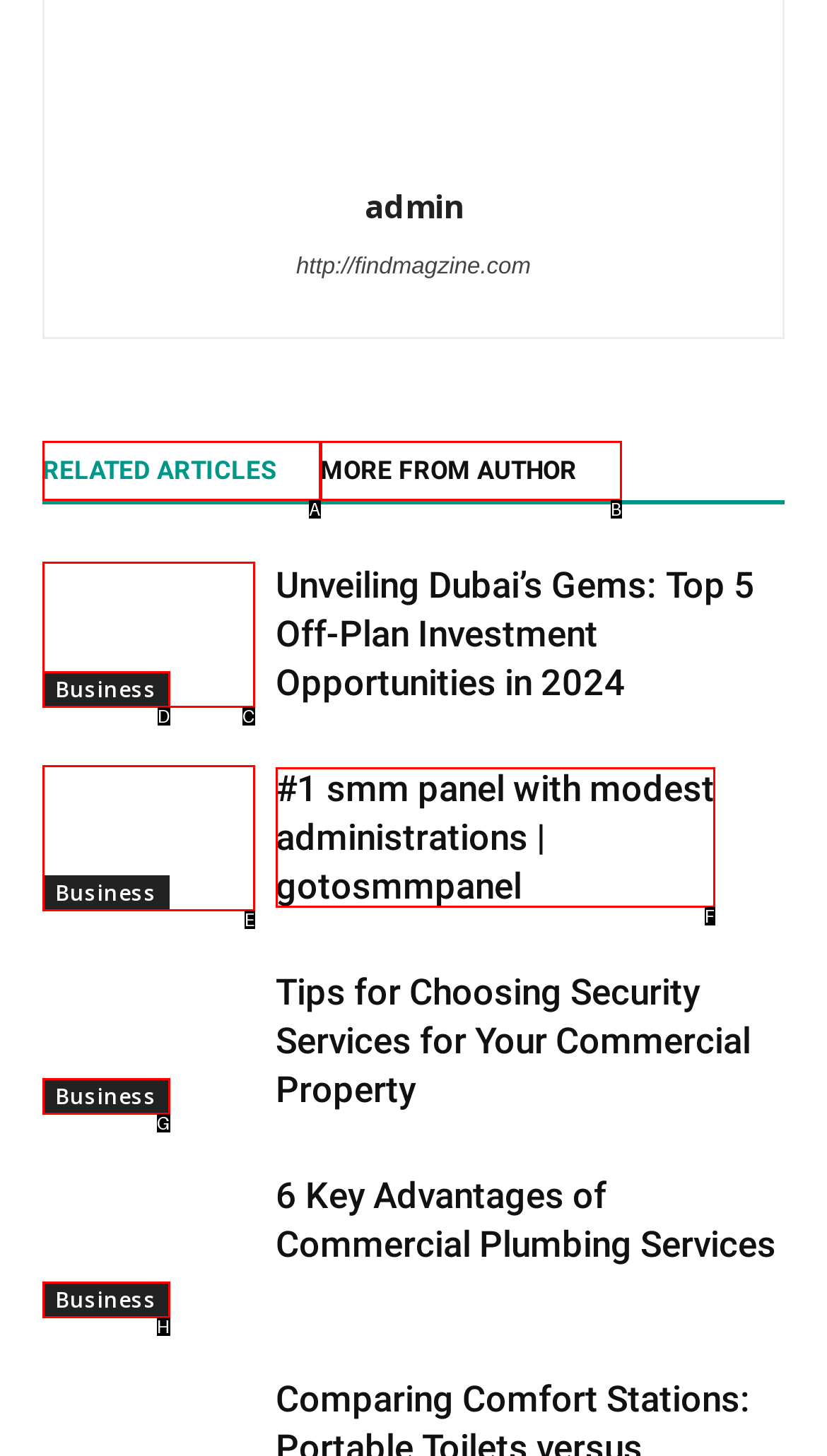Please provide the letter of the UI element that best fits the following description: RELATED ARTICLES
Respond with the letter from the given choices only.

A